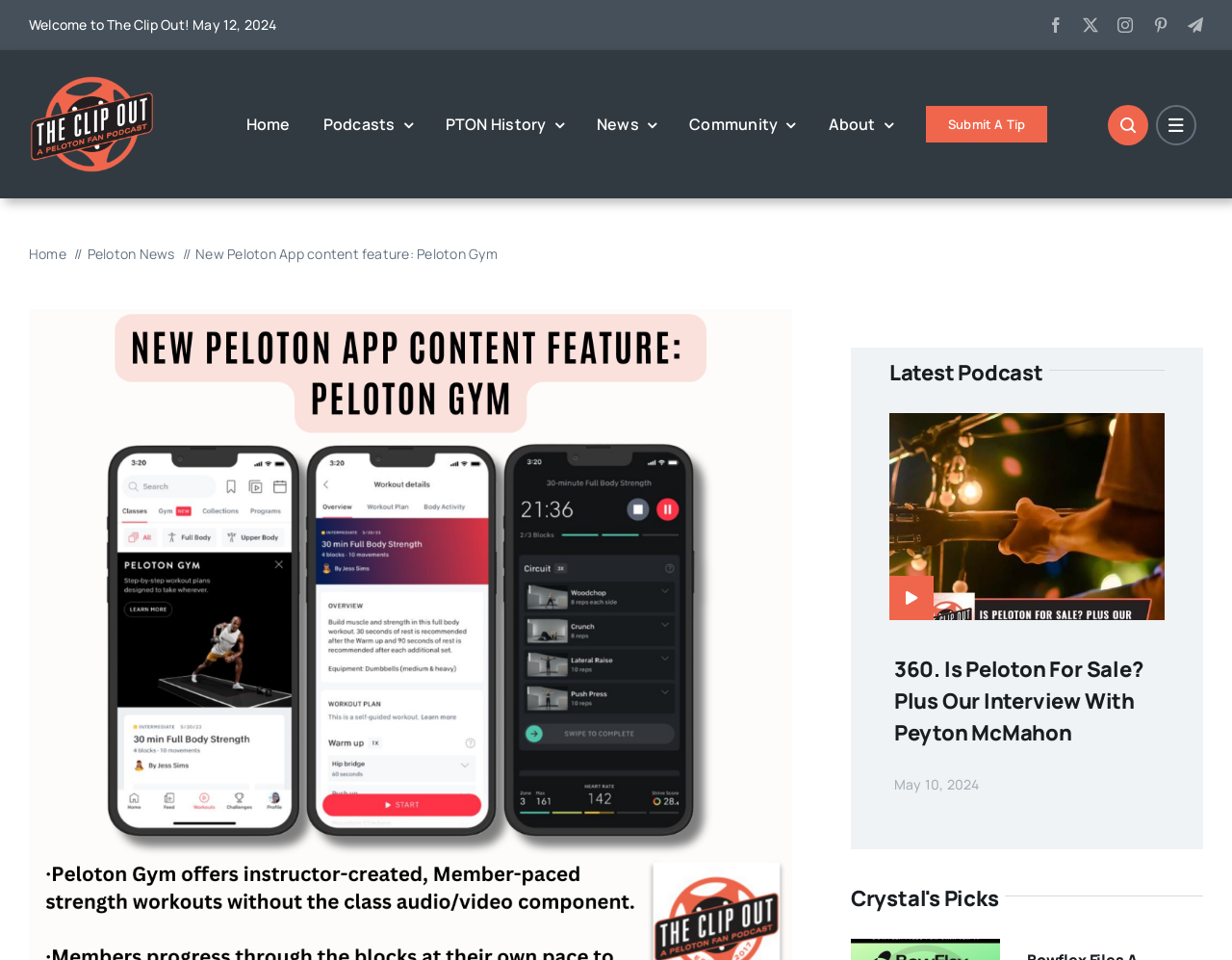What is the date of the latest podcast?
Answer the question with detailed information derived from the image.

I looked for the date of the latest podcast on the webpage and found the link 'May 10, 2024' below the latest podcast heading, which indicates that the latest podcast was published on May 10, 2024.